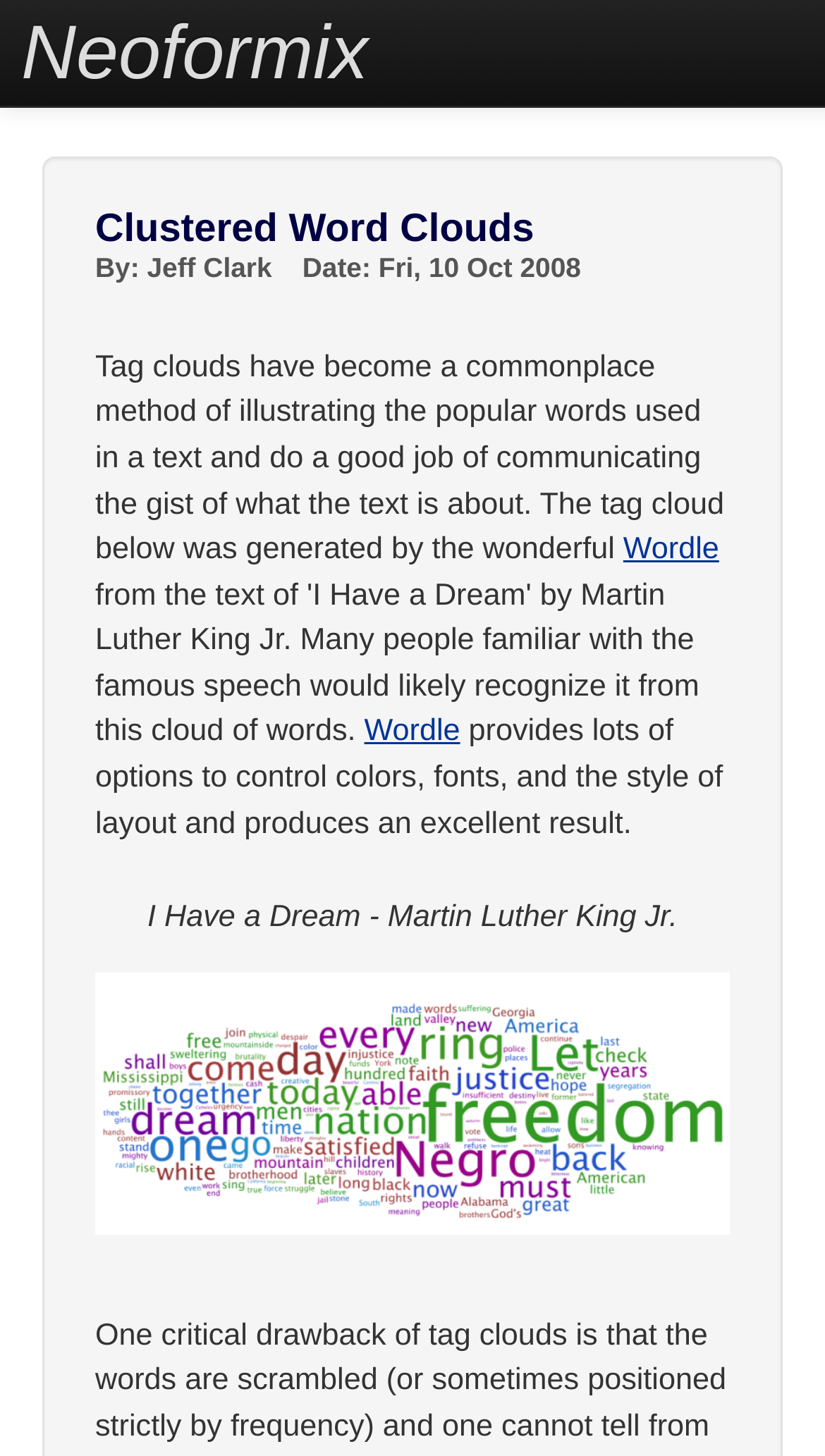Based on the visual content of the image, answer the question thoroughly: What is the name of the author?

The author's name is mentioned in the heading 'By: Jeff Clark  Fri, 10 Oct 2008' which is located below the main heading 'Clustered Word Clouds'.